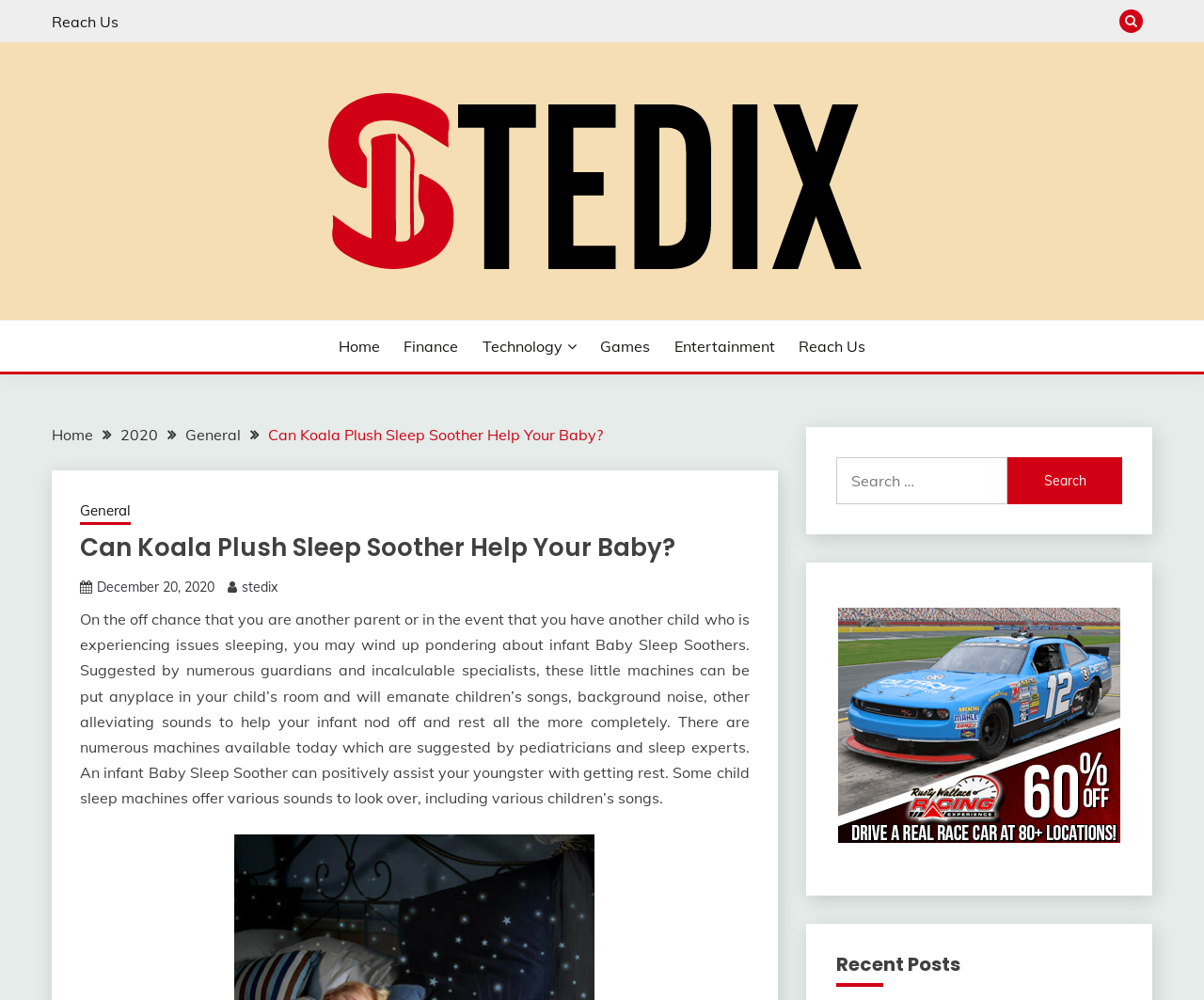What type of links are available in the navigation section?
Please use the visual content to give a single word or phrase answer.

Home, 2020, General